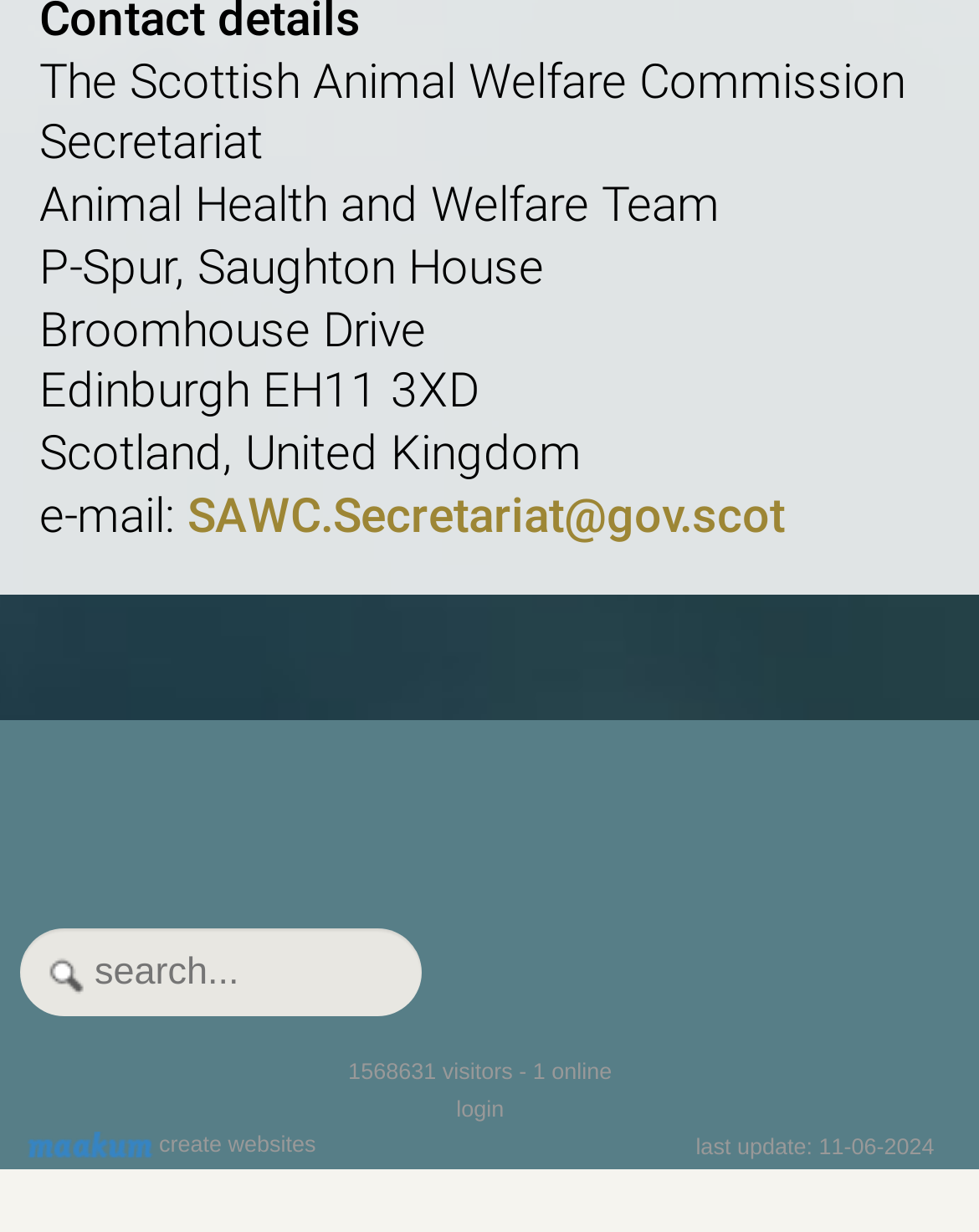What is the purpose of the search box on the webpage?
Please provide a full and detailed response to the question.

I found the search box by looking at the searchbox element with ID 153, which has a placeholder text 'search...'. The purpose of the search box is likely to allow users to search for content on the webpage.